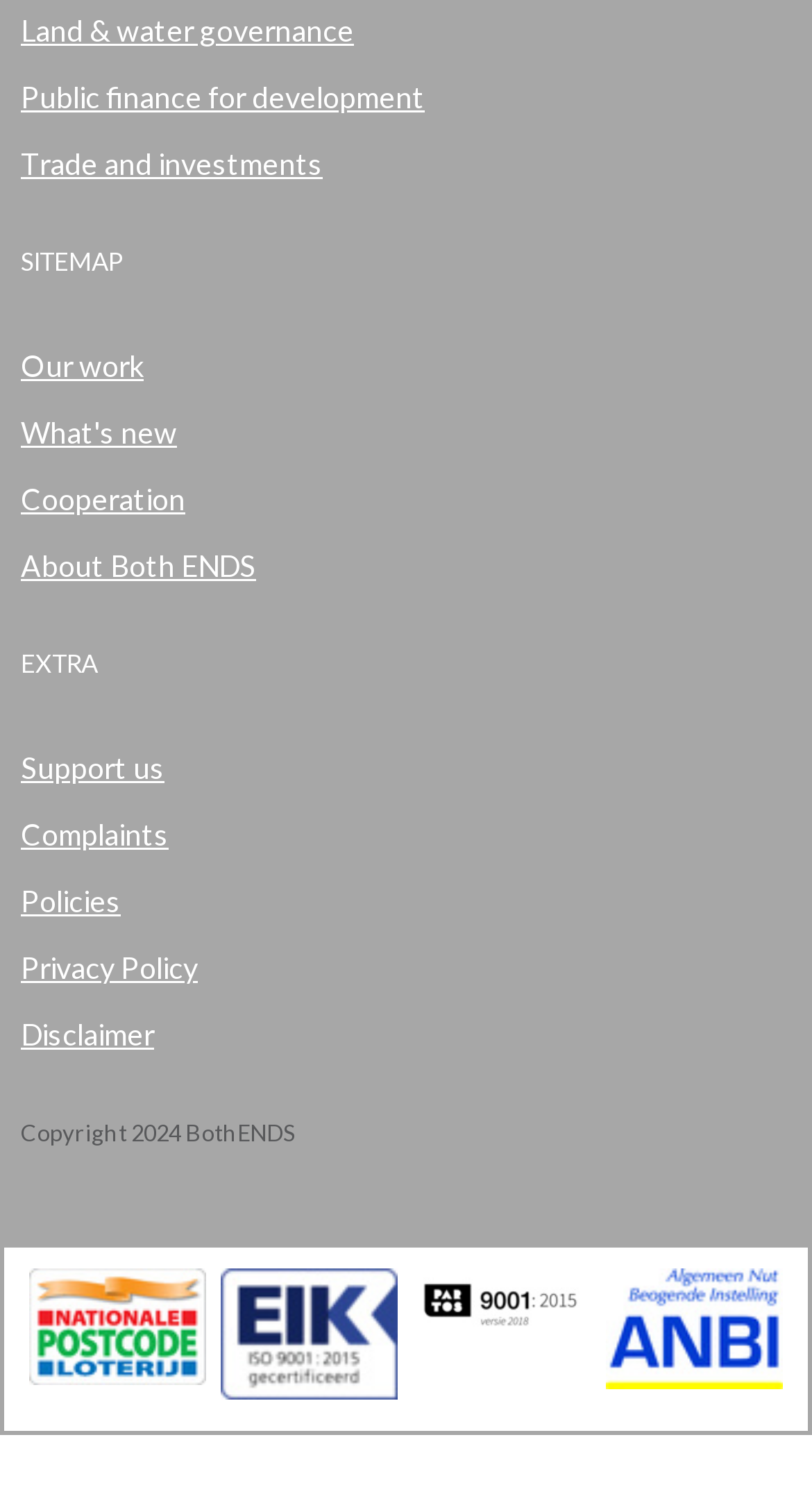Provide a brief response to the question below using one word or phrase:
How many images are on the webpage?

4